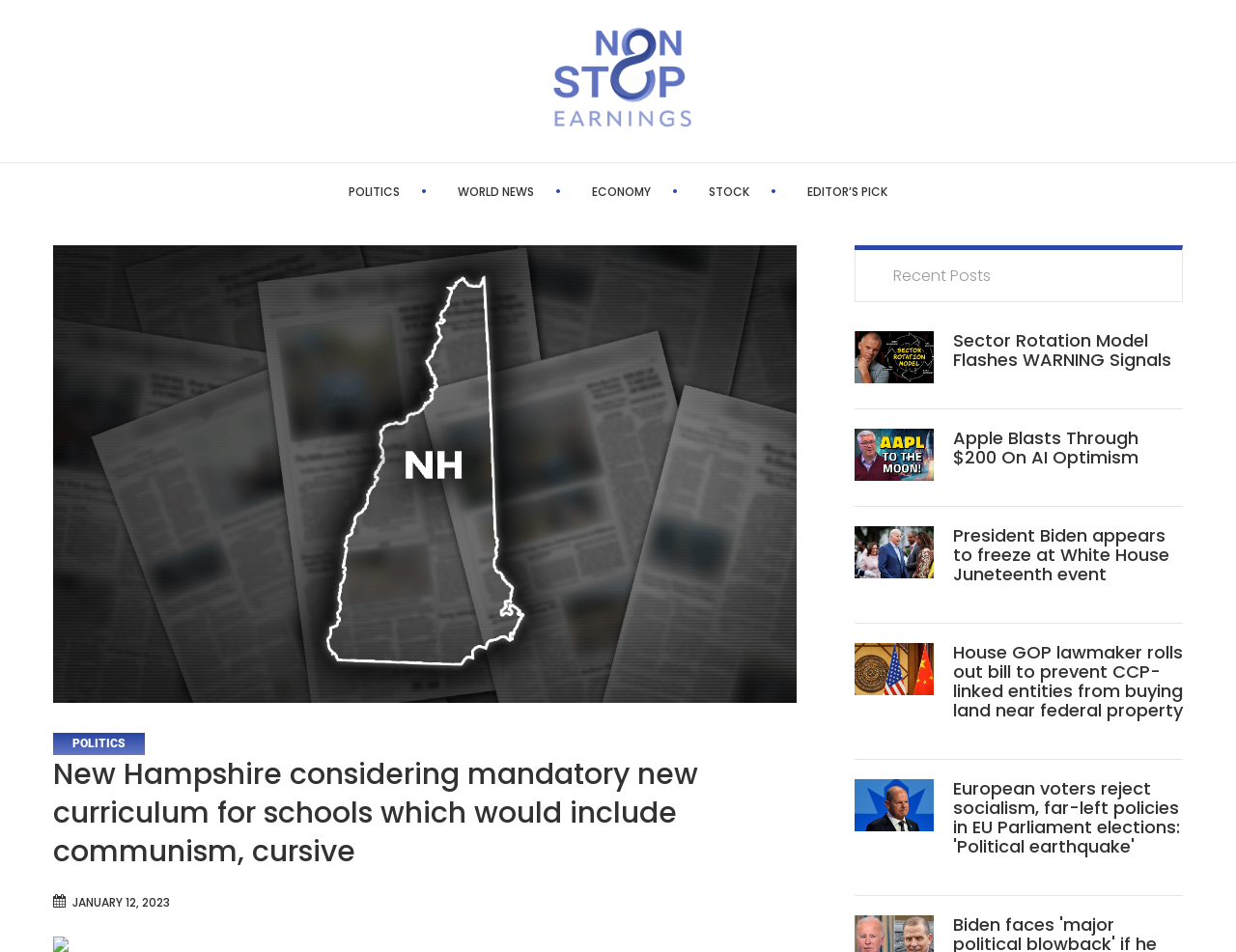Offer a detailed explanation of the webpage layout and contents.

The webpage appears to be a news website, specifically focused on investing and stock news. At the top, there is a logo on the left side, accompanied by a set of navigation links, including "POLITICS", "WORLD NEWS", "ECONOMY", "STOCK", and "EDITOR'S PICK". 

Below the navigation links, there is a large heading that reads "New Hampshire considering mandatory new curriculum for schools which would include communism, cursive". This heading is followed by a date, "JANUARY 12, 2023". 

On the right side of the page, there is a section labeled "CATEGORIES" with a link to "POLITICS". 

Further down the page, there is a section titled "Recent Posts" with a series of news articles. Each article consists of an image, a heading, and a link to the full article. The headings of the articles include "Sector Rotation Model Flashes WARNING Signals", "Apple Blasts Through $200 On AI Optimism", "President Biden appears to freeze at White House Juneteenth event", "House GOP lawmaker rolls out bill to prevent CCP-linked entities from buying land near federal property", and "European voters reject socialism, far-left policies in EU Parliament elections: 'Political earthquake'".